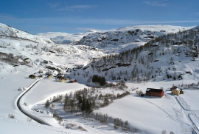What region is the village of Gullbrå located in?
Using the image as a reference, give a one-word or short phrase answer.

West Norway